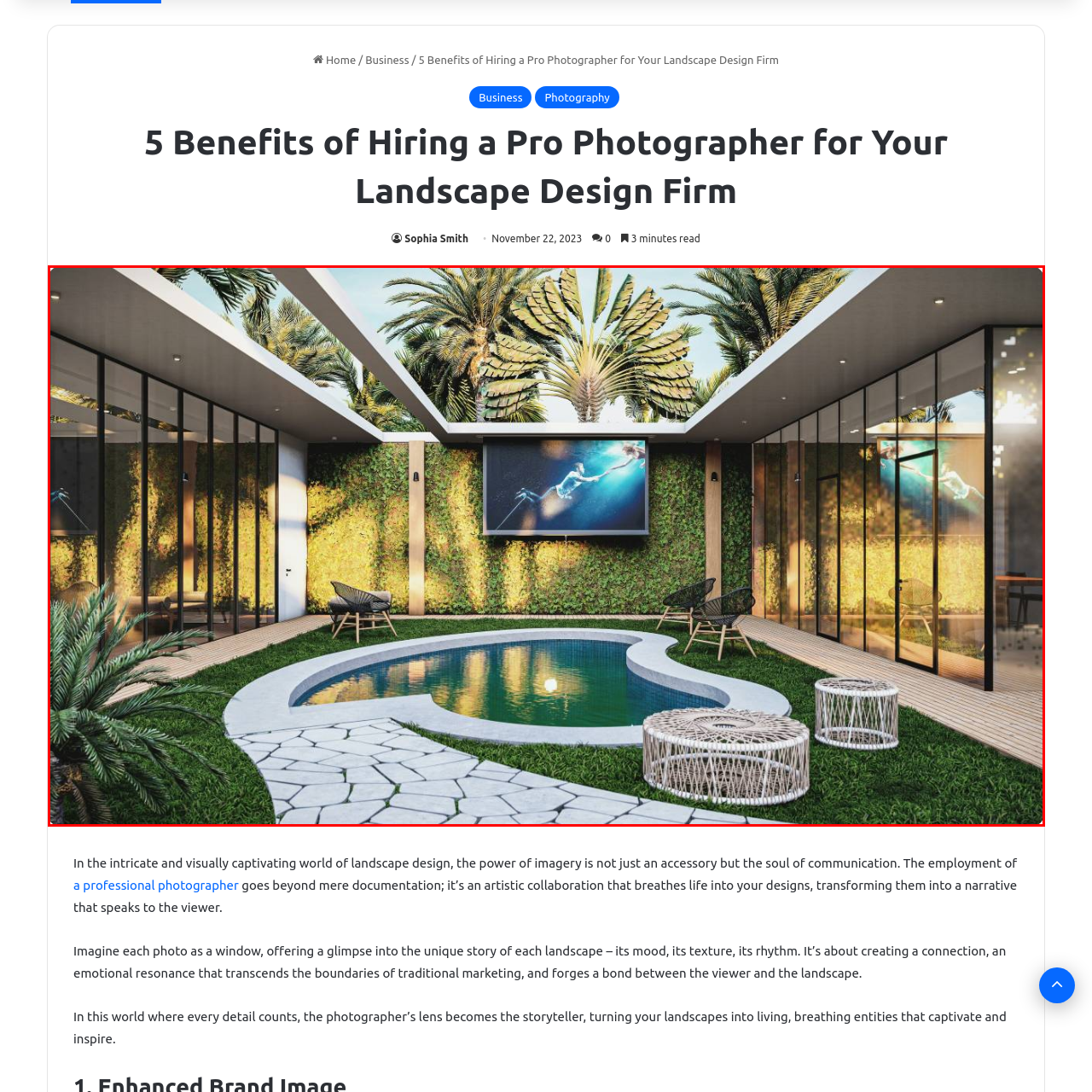Focus on the highlighted area in red, What is mounted on the wall? Answer using a single word or phrase.

A large screen